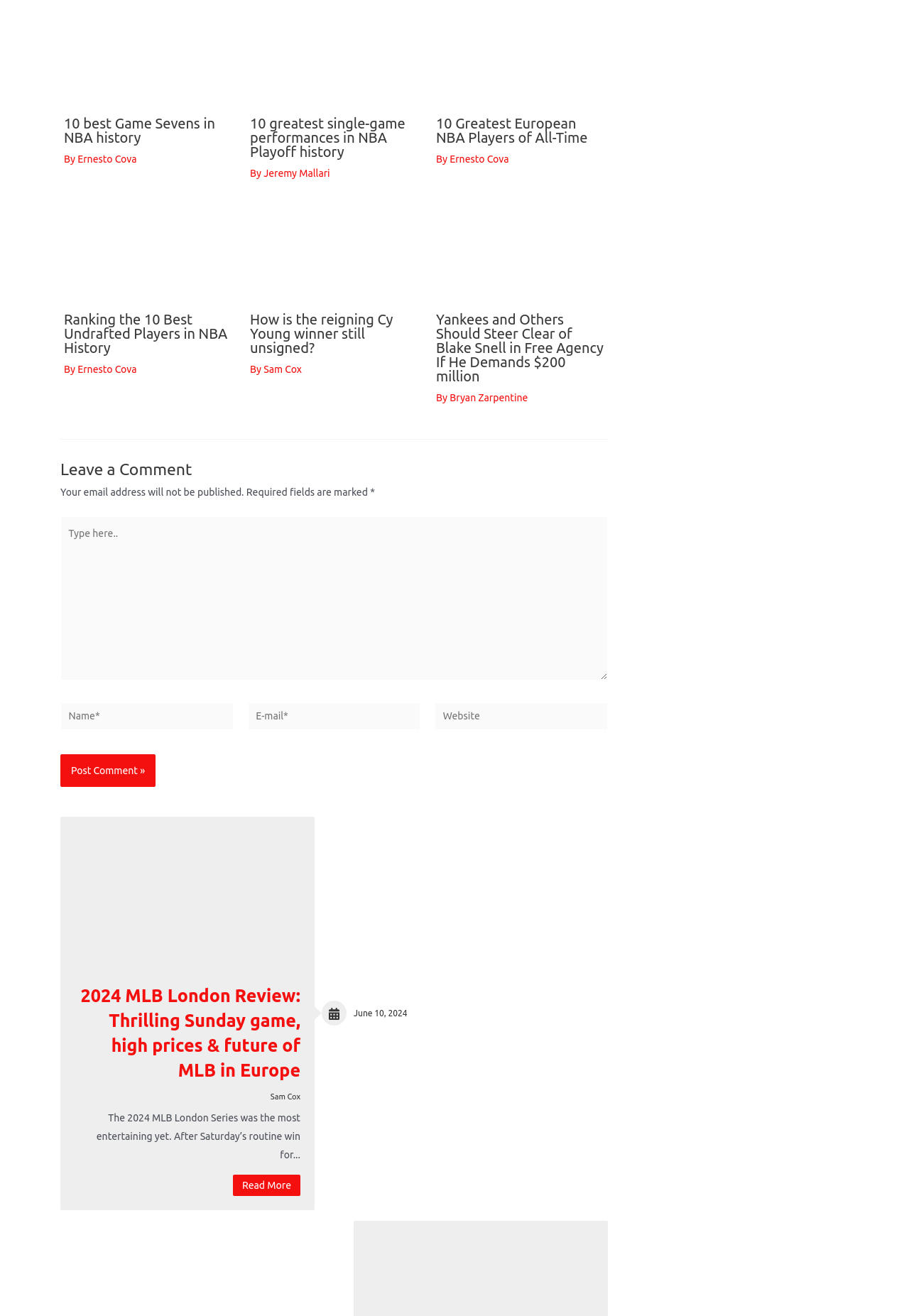Find the bounding box of the element with the following description: "alt="Udonis Haslem"". The coordinates must be four float numbers between 0 and 1, formatted as [left, top, right, bottom].

[0.07, 0.189, 0.255, 0.198]